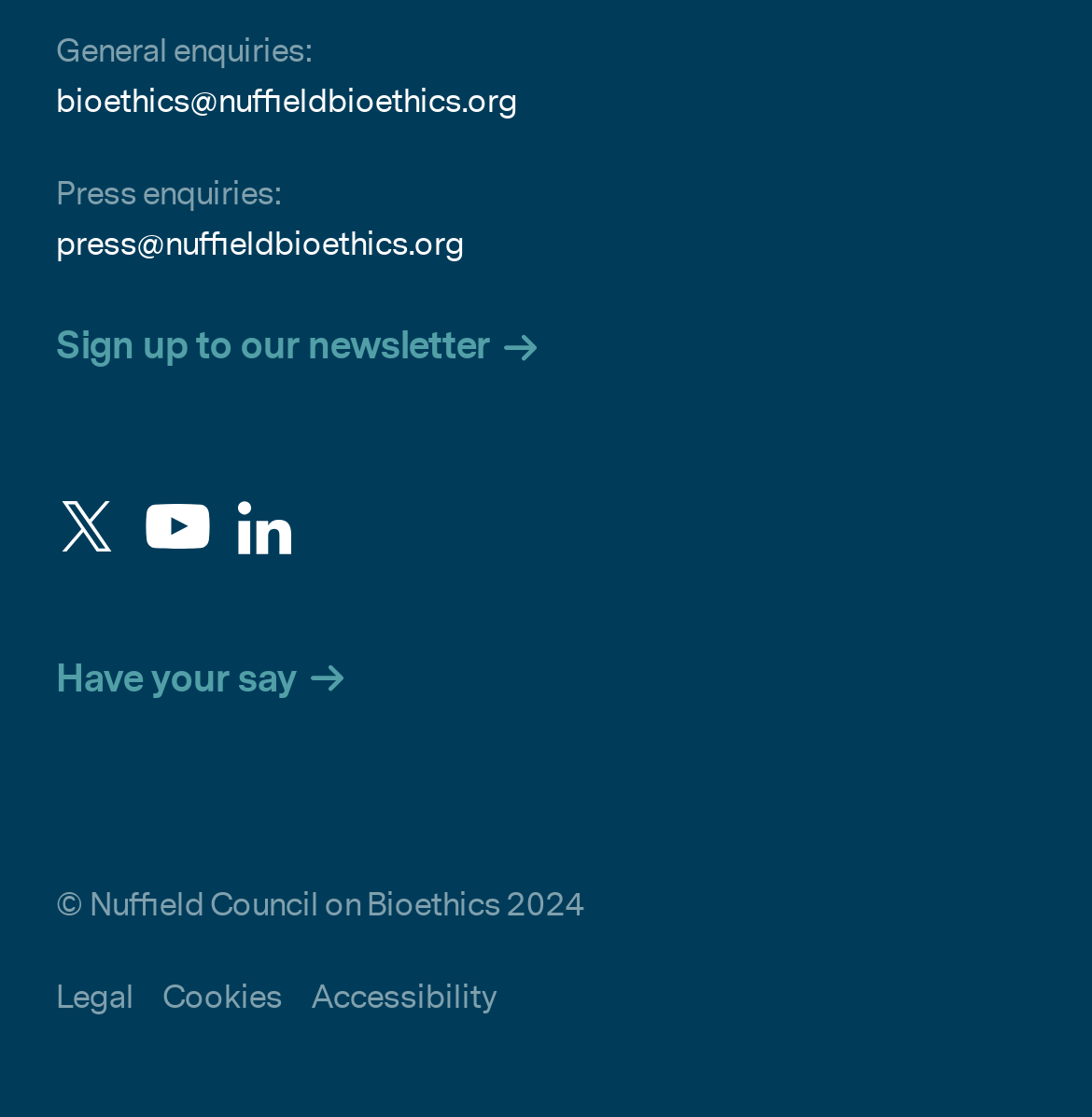Please specify the coordinates of the bounding box for the element that should be clicked to carry out this instruction: "Send a general enquiry". The coordinates must be four float numbers between 0 and 1, formatted as [left, top, right, bottom].

[0.051, 0.074, 0.474, 0.107]